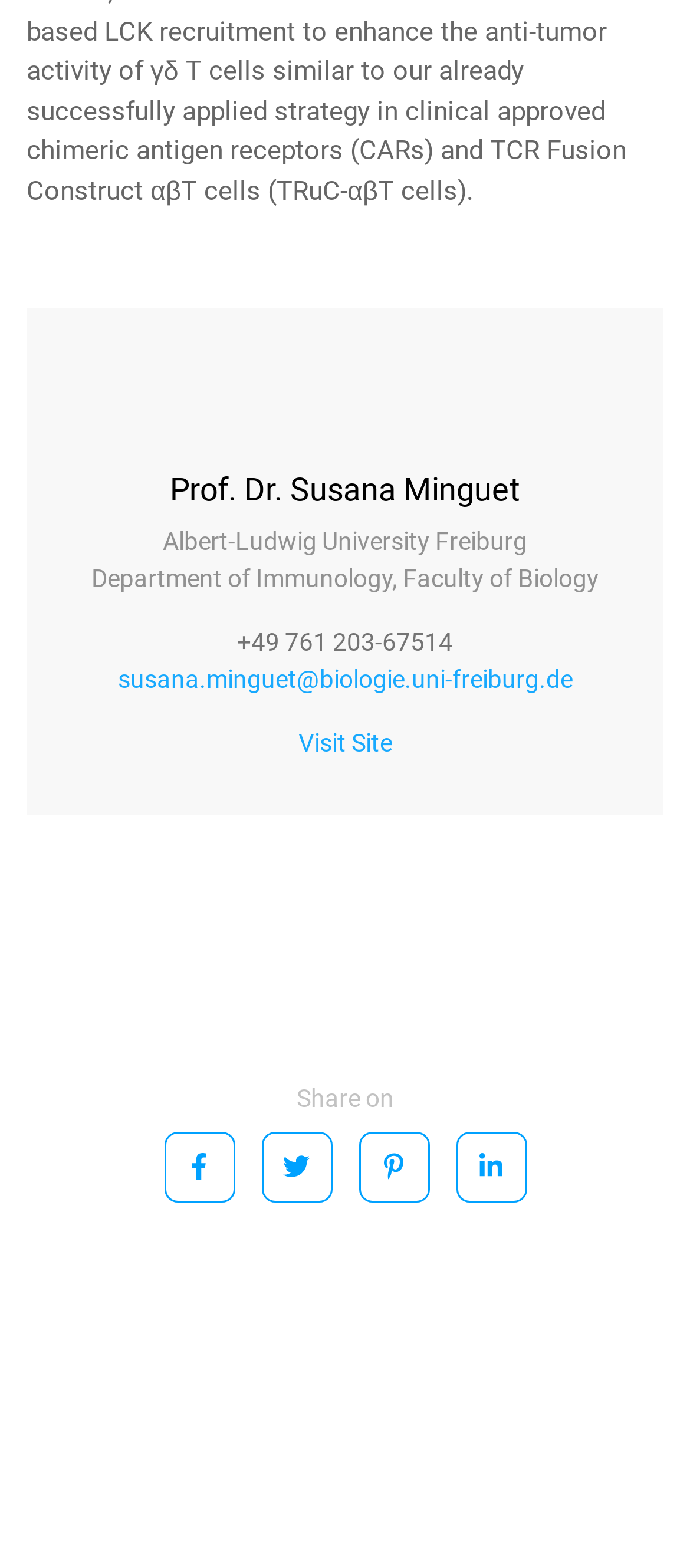What is the phone number of the professor?
Based on the visual information, provide a detailed and comprehensive answer.

The phone number of the professor can be found in the static text element, which is '+49 761 203-67514'. This is located below the professor's email address.